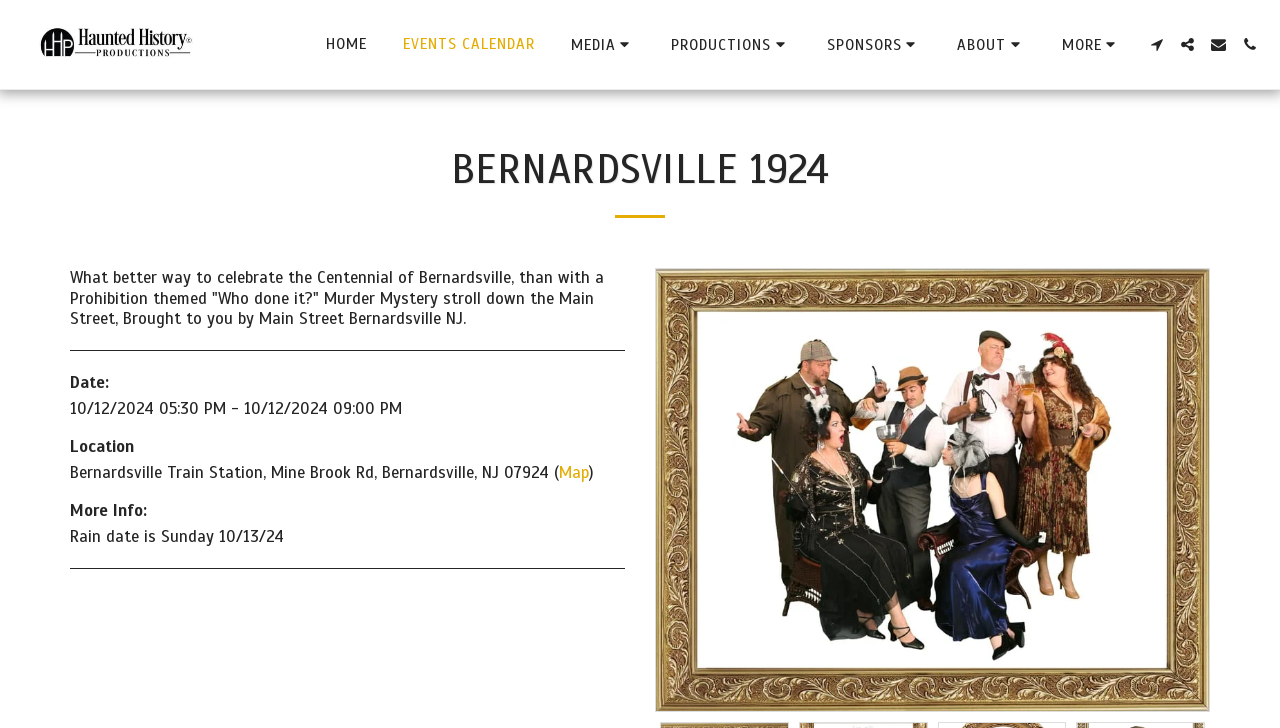Please specify the bounding box coordinates of the region to click in order to perform the following instruction: "View the MEDIA menu".

[0.434, 0.04, 0.508, 0.082]